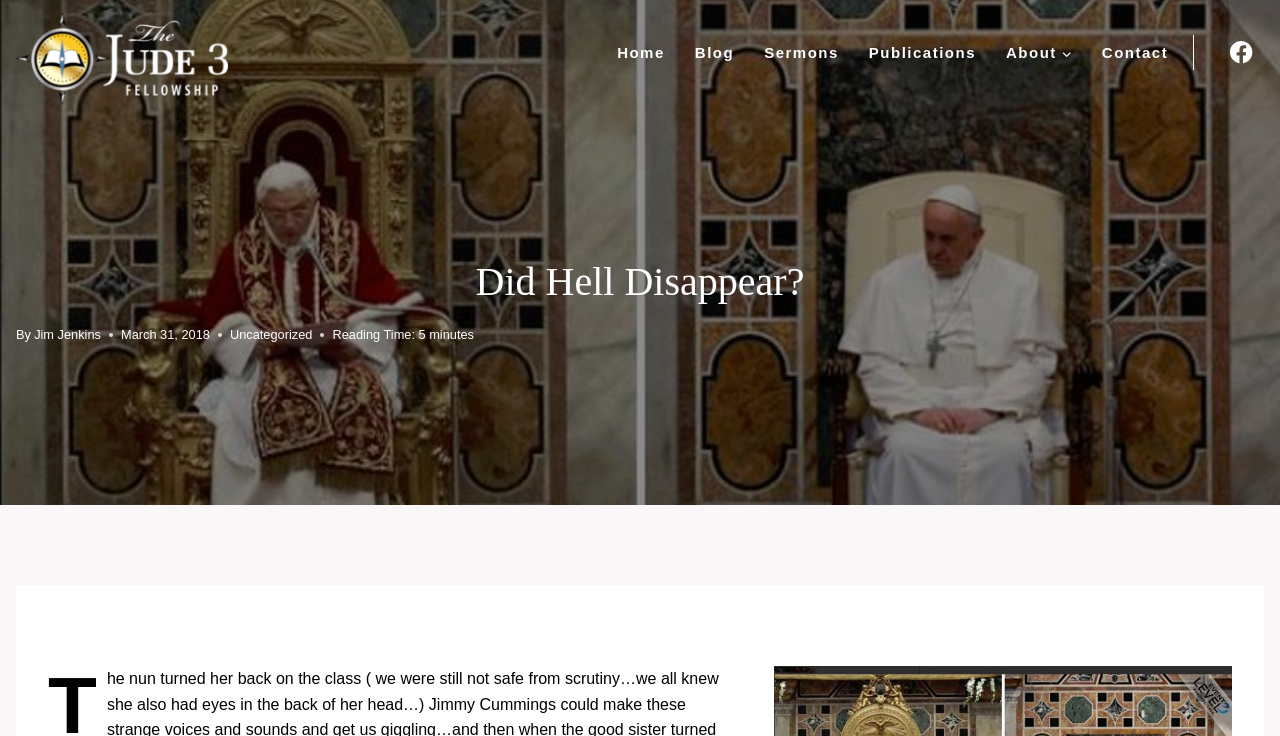Please answer the following question using a single word or phrase: 
How many main navigation links are there?

5